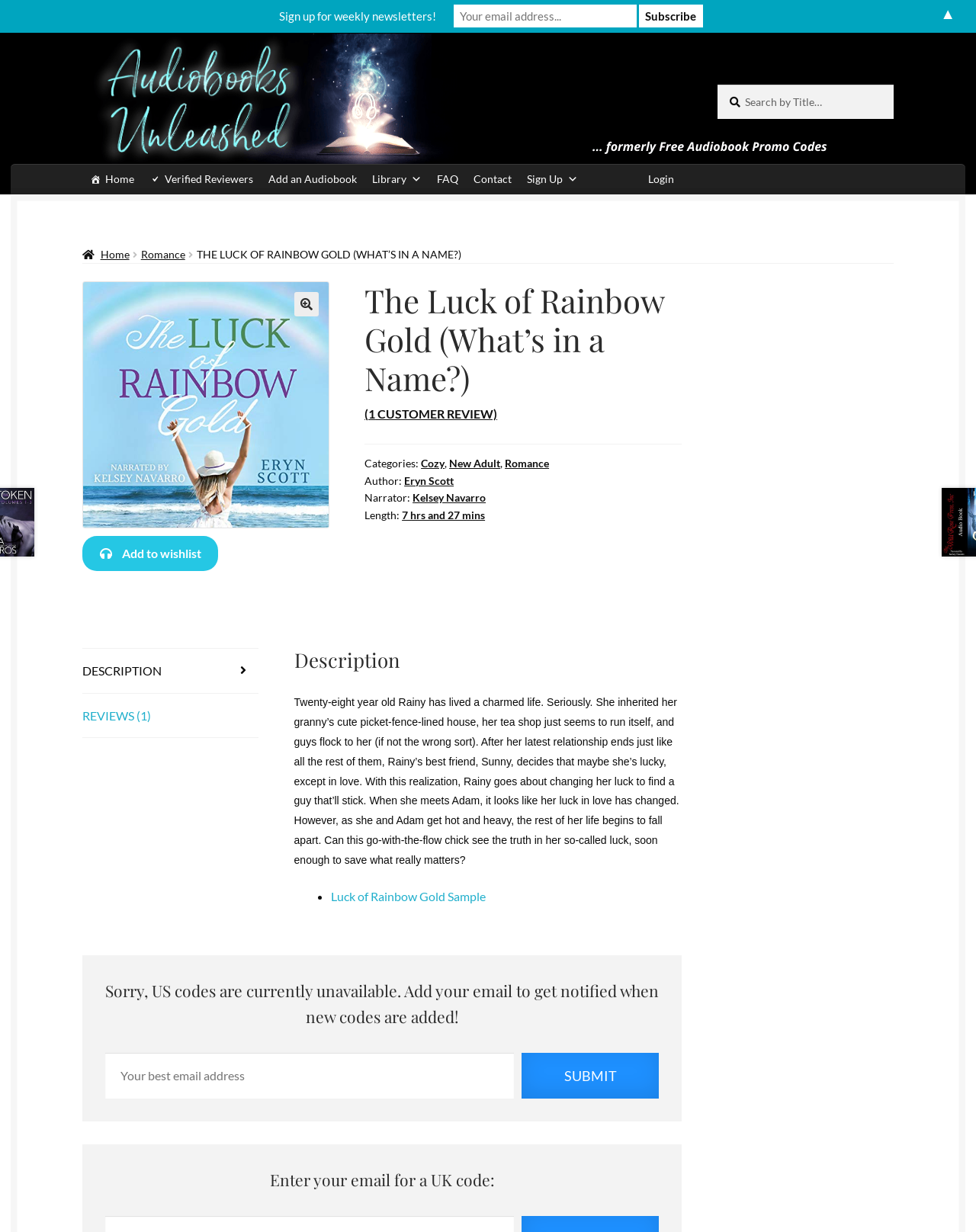Please find the bounding box coordinates in the format (top-left x, top-left y, bottom-right x, bottom-right y) for the given element description. Ensure the coordinates are floating point numbers between 0 and 1. Description: 7 hrs and 27 mins

[0.412, 0.412, 0.497, 0.423]